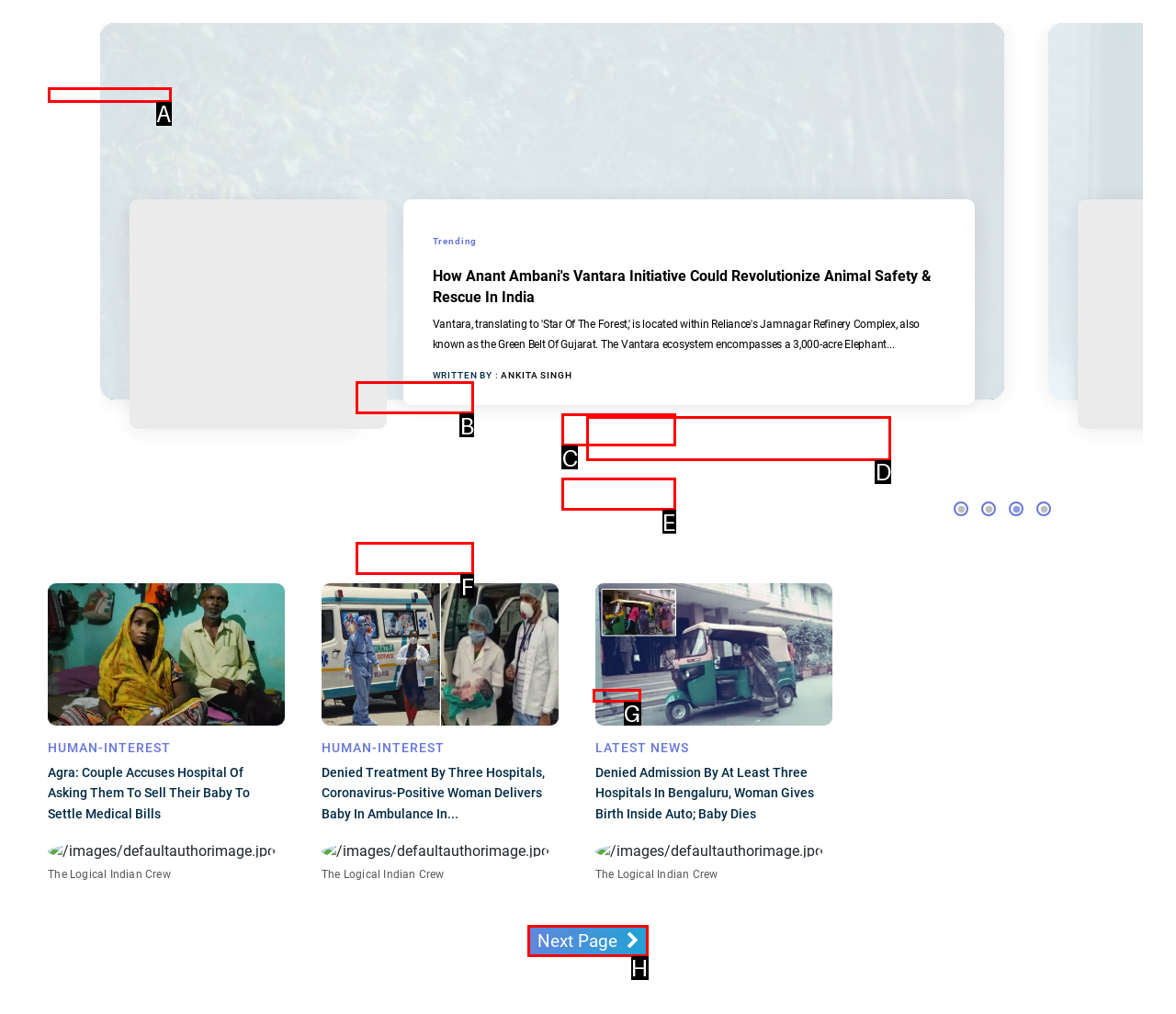For the given instruction: Go to the next page, determine which boxed UI element should be clicked. Answer with the letter of the corresponding option directly.

H